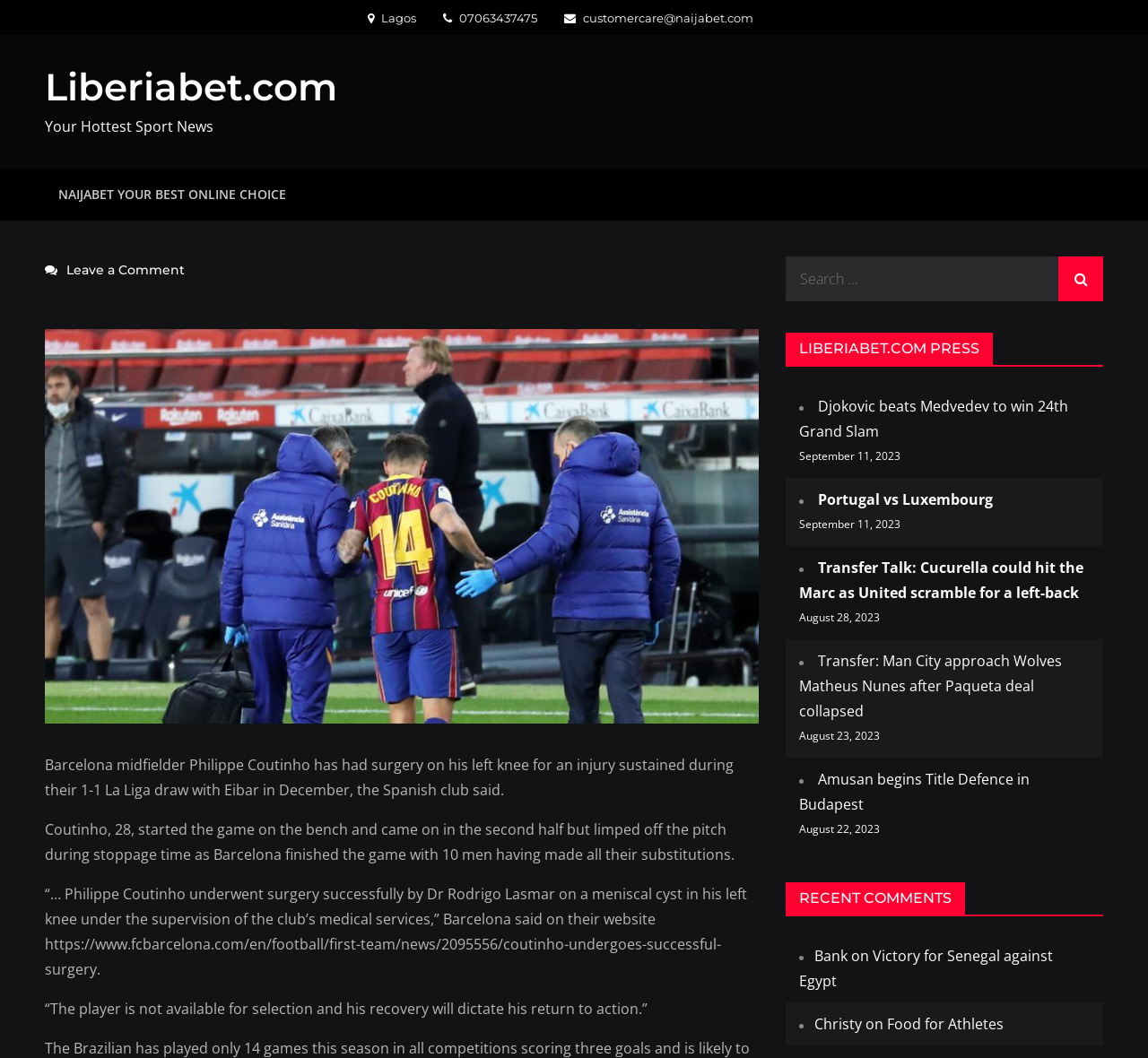What is the name of the doctor who performed Coutinho's surgery?
Based on the image, answer the question in a detailed manner.

The name of the doctor who performed Coutinho's surgery can be found in the paragraph of text that describes the surgery, which states that the surgery was performed by Dr Rodrigo Lasmar under the supervision of the club's medical services.